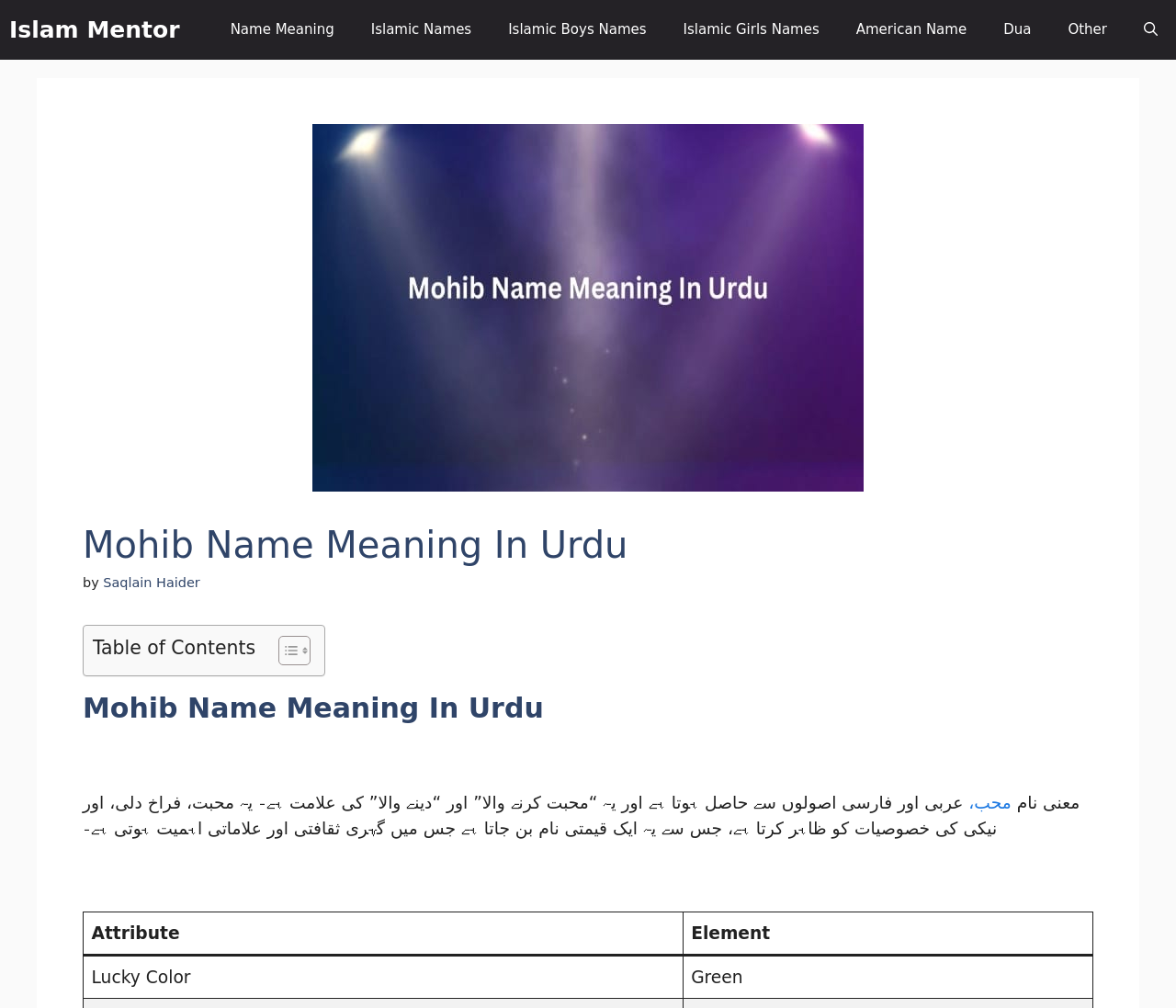Determine the bounding box coordinates of the clickable area required to perform the following instruction: "Open the search". The coordinates should be represented as four float numbers between 0 and 1: [left, top, right, bottom].

[0.957, 0.0, 1.0, 0.059]